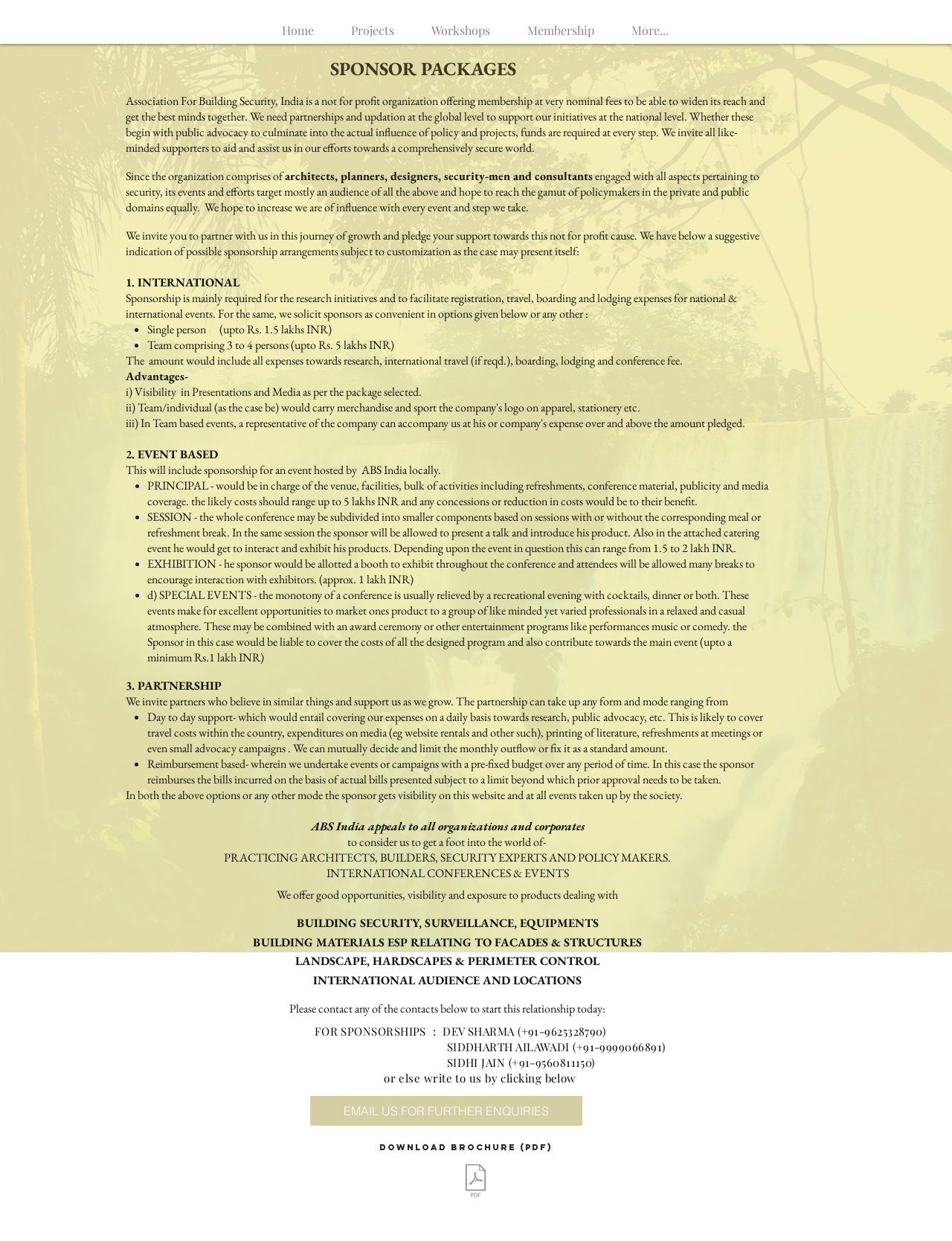Please identify the bounding box coordinates of the element's region that needs to be clicked to fulfill the following instruction: "Click on the 'Back to Top' button". The bounding box coordinates should consist of four float numbers between 0 and 1, i.e., [left, top, right, bottom].

[0.783, 0.712, 0.84, 0.767]